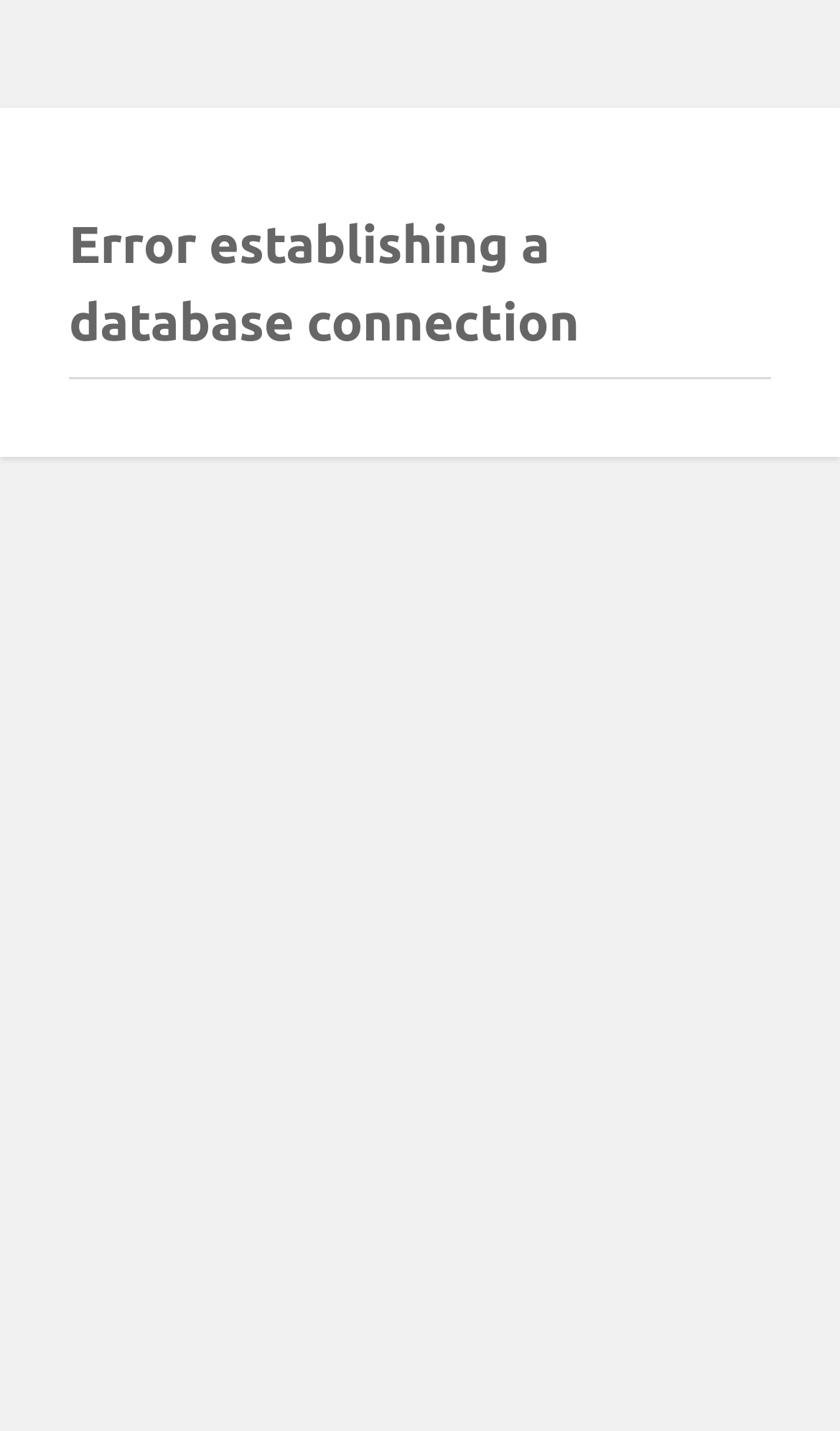Please identify and generate the text content of the webpage's main heading.

Error establishing a database connection